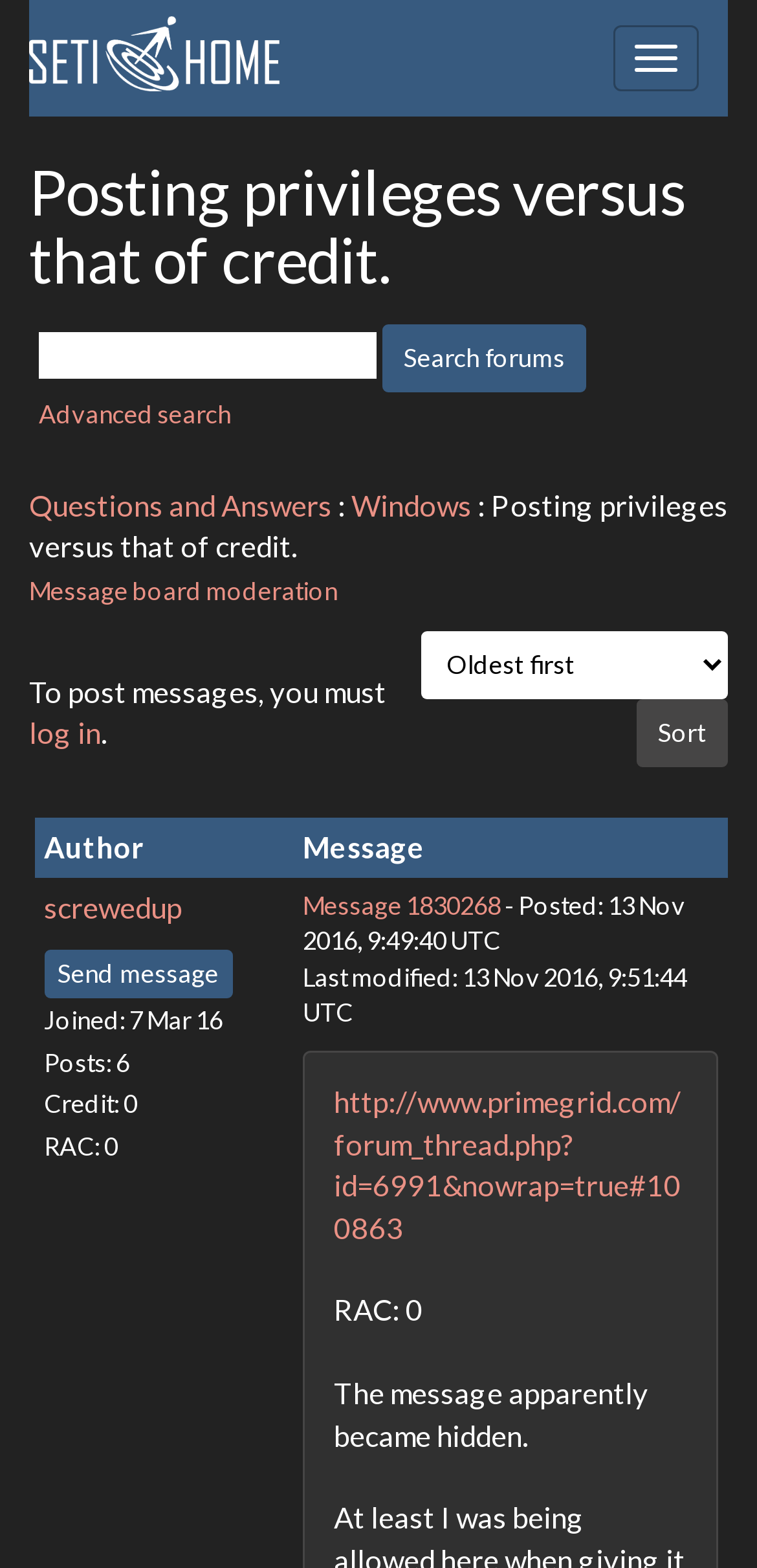Identify the bounding box coordinates of the area you need to click to perform the following instruction: "View categories".

None